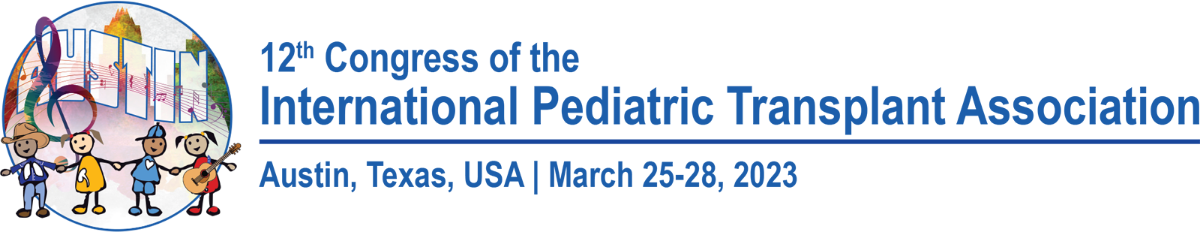What is the date of IPTA 2023?
Please respond to the question with a detailed and informative answer.

The date of IPTA 2023 can be found in the logo, which displays the event's name, date, and location. The date is specified as March 25-28, 2023.